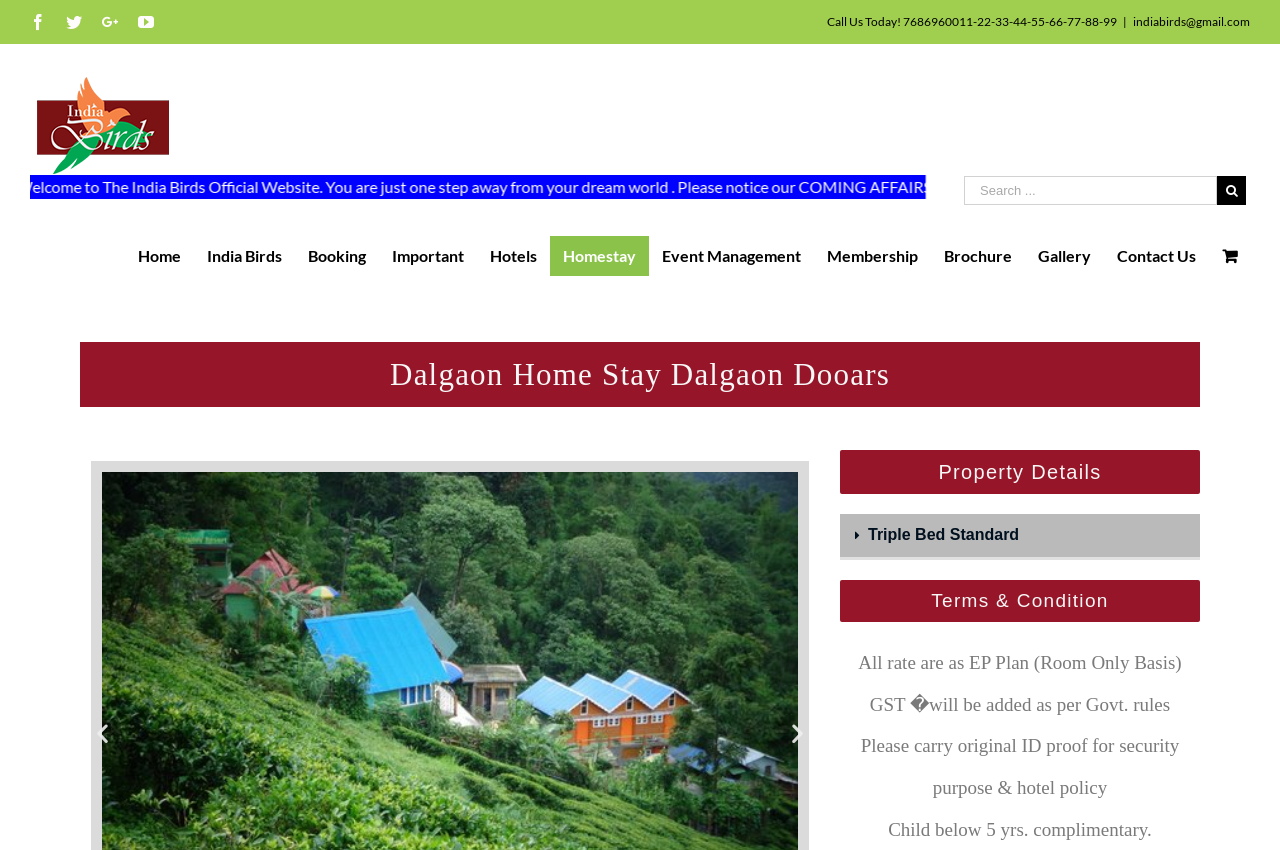What is the tariff for the Triple Bed Standard room?
Provide a detailed and extensive answer to the question.

I found the answer by looking at the static text element with the bounding box coordinates [0.023, 0.016, 0.036, 0.035] which contains the text 'Dalgaon Home Stay Dalgaon Dooars Property Details Triple Bed Standard Total No Of Rooms - 6Tariff - Rs 1250/-'.